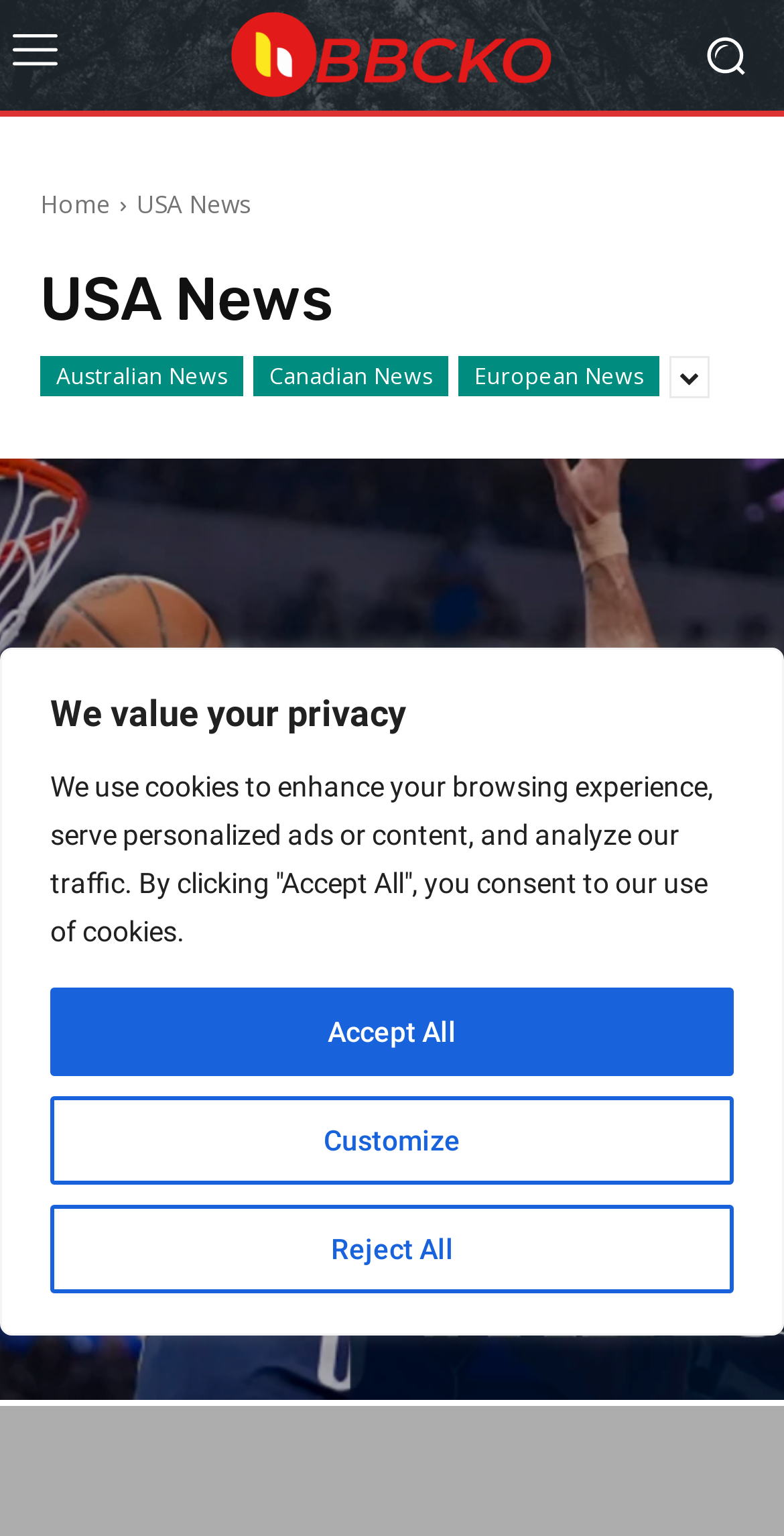Specify the bounding box coordinates of the area that needs to be clicked to achieve the following instruction: "View the news posted on June 13, 2024".

[0.437, 0.714, 0.686, 0.737]